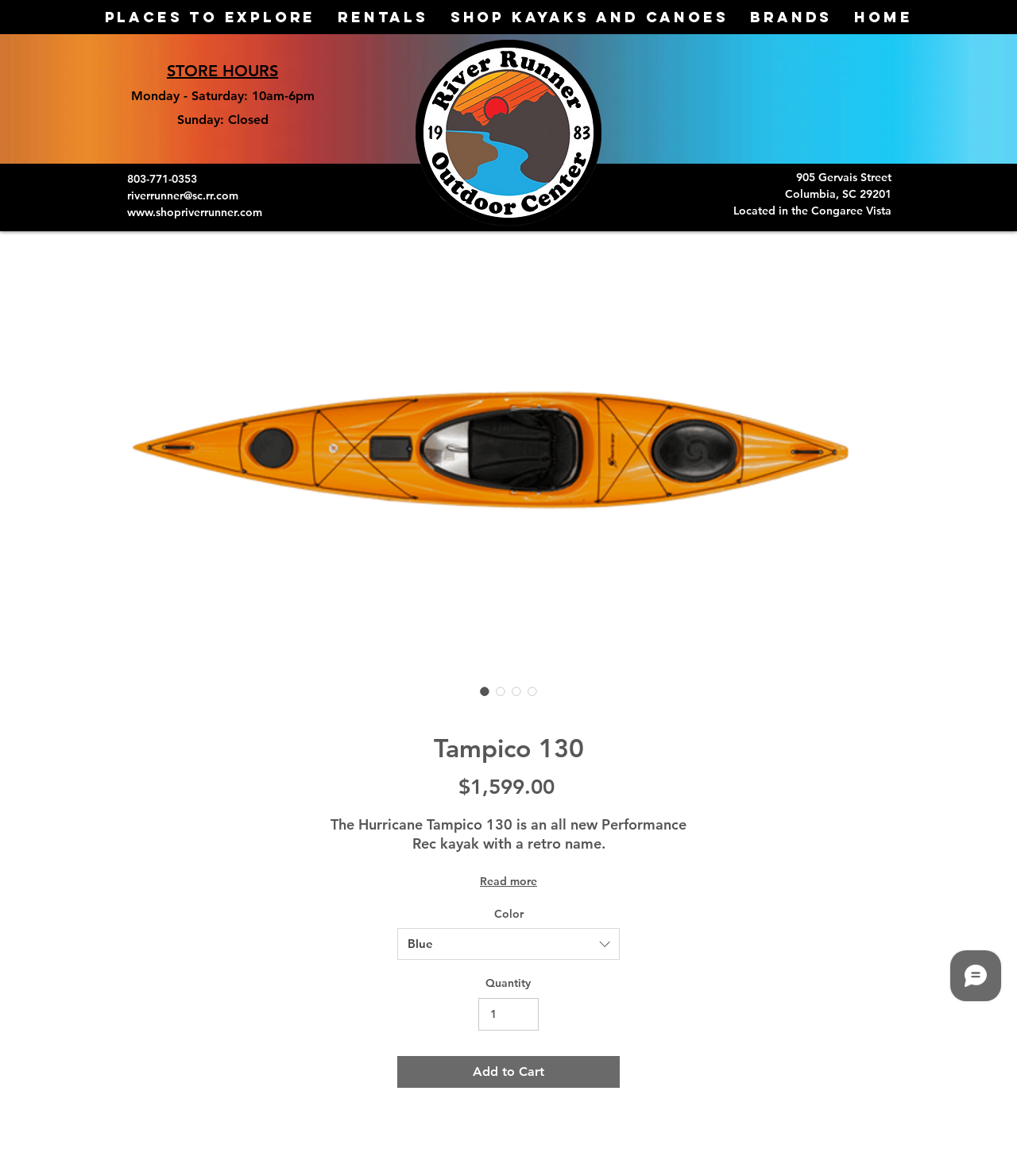Create a detailed summary of the webpage's content and design.

The webpage is about the Hurricane Tampico 130, a performance recreational kayak. At the top, there is a navigation menu with links to "PLACES TO EXPLORE", "Rentals", "Shop Kayaks and Canoes", "Brands", and "Home". Below the navigation menu, there are contact information links, including a phone number, email, website, and physical address.

On the left side, there is an image of the River Runner Outdoor Center. Next to it, there is a section displaying the store hours, which are Monday to Saturday from 10am to 6pm, and closed on Sundays.

The main content of the webpage is about the Tampico 130 kayak. There is a large image of the kayak, and below it, there is a header with the title "Tampico 130". The price of the kayak is $1,599.00, and there is a brief description of the kayak's features, including its length, beam, cockpit comfort, and storage capacity.

Below the description, there are several buttons and options, including a "Read more" button, a color selection dropdown menu, a quantity spinner, and an "Add to Cart" button. On the right side, there is a Wix Chat iframe.

Overall, the webpage is focused on showcasing the features and details of the Hurricane Tampico 130 kayak, with a clean and organized layout that makes it easy to navigate and find information.